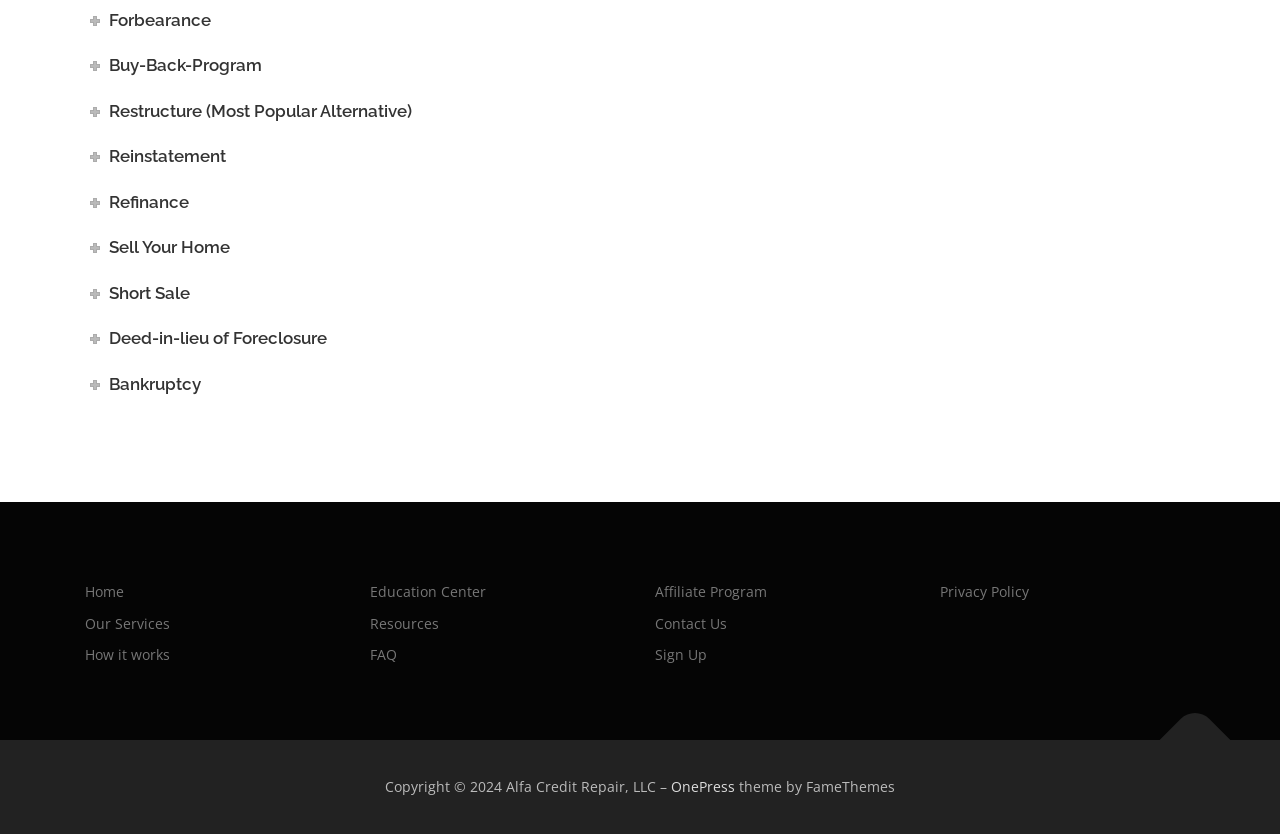What is the theme of the website?
Give a one-word or short-phrase answer derived from the screenshot.

OnePress theme by FameThemes